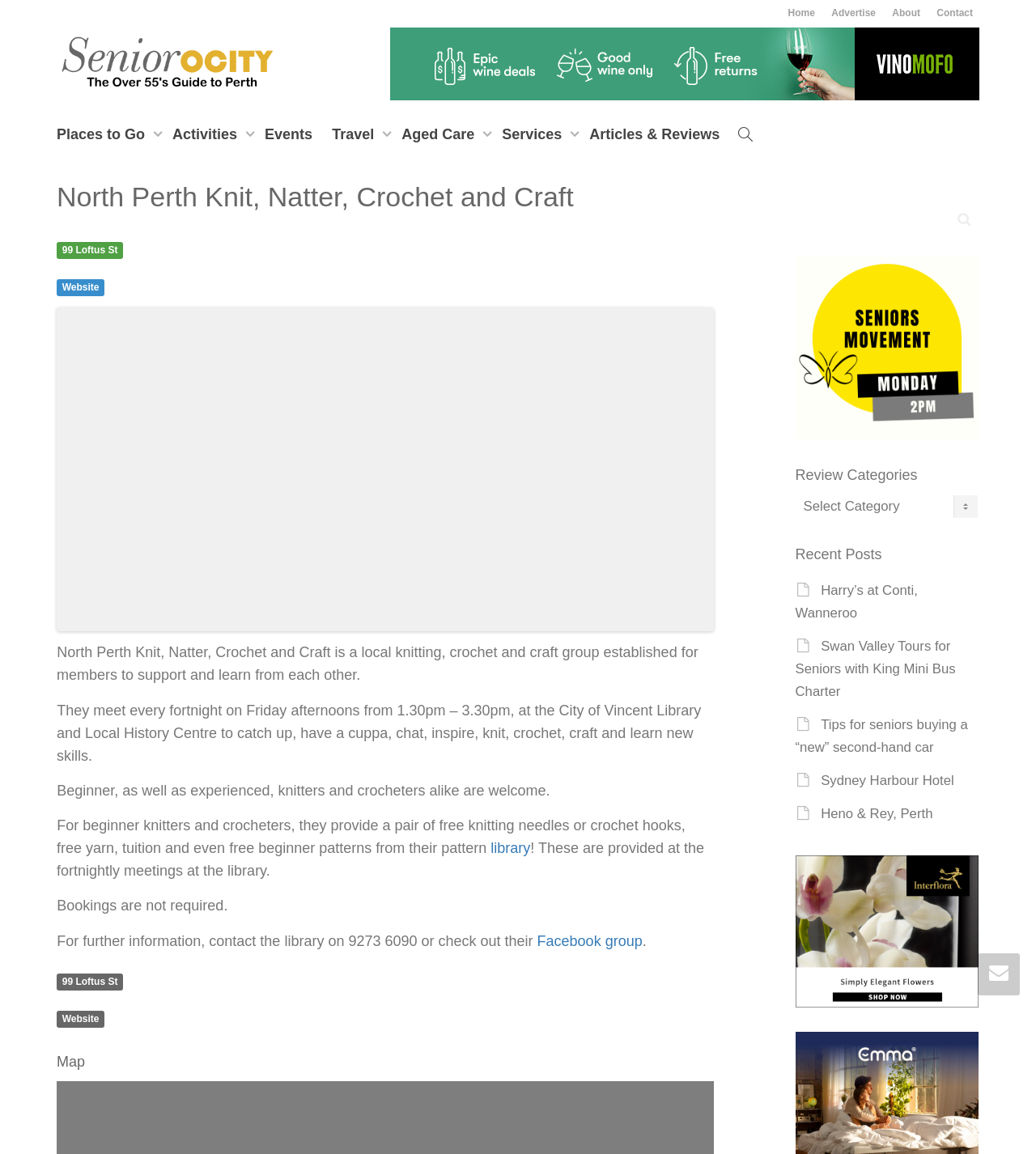Provide an in-depth caption for the webpage.

This webpage is about North Perth Knit, Natter, Crochet and Craft, a local group for seniors and over 55's in Perth. At the top of the page, there are several links, including "Home", "Advertise", "About", and "Contact", aligned horizontally. Below these links, there is a logo image with the text "Seniorocity - Seniors / Over 55's Guide to Perth" and a link with the same text.

On the left side of the page, there is a menu with links to various categories, including "Places to Go", "Activities", "Events", "Travel", "Aged Care", "Services", and "Articles & Reviews". There is also a heading "North Perth Knit, Natter, Crochet and Craft" followed by a brief description of the group and its activities.

The main content of the page is divided into sections. The first section describes the group's meetings, including the location, time, and what to expect. The second section provides information on what is provided for beginner knitters and crocheters, including free materials and tuition. There are also links to the library and the group's Facebook page.

Below this section, there is a map and a search bar with a button. On the right side of the page, there are several links to recent posts, including reviews of local businesses and articles on topics of interest to seniors. There is also a heading "Review Categories" with a dropdown menu and a heading "Recent Posts" with links to several articles. At the bottom of the page, there are several more links and a button with an icon.